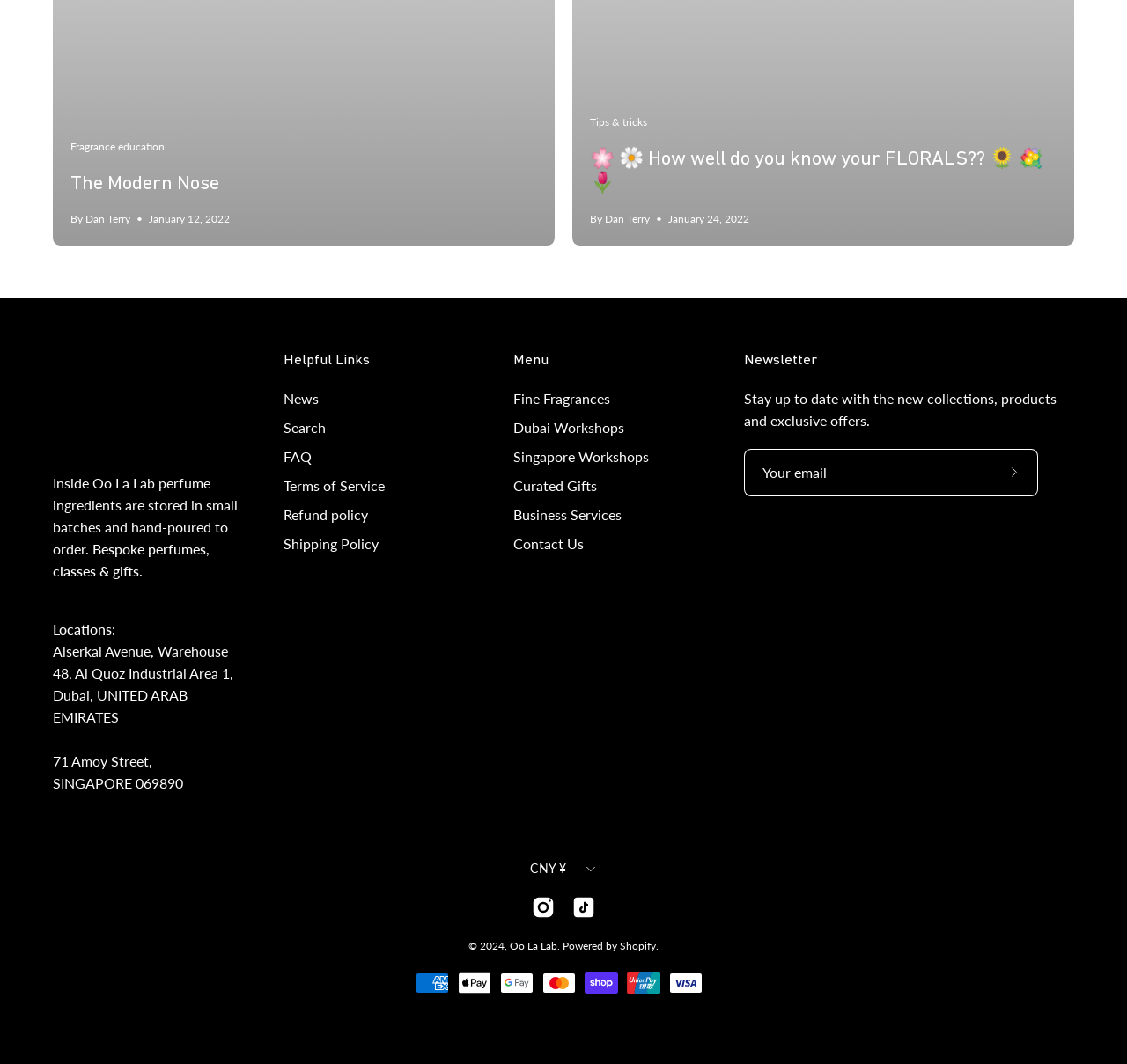What is the purpose of the textbox in the 'Newsletter' section?
Kindly offer a comprehensive and detailed response to the question.

The 'Newsletter' section has a textbox with a label 'Your email' and a button 'Subscribe to Our Newsletter', indicating that the purpose of the textbox is to enter an email address to subscribe to the newsletter.